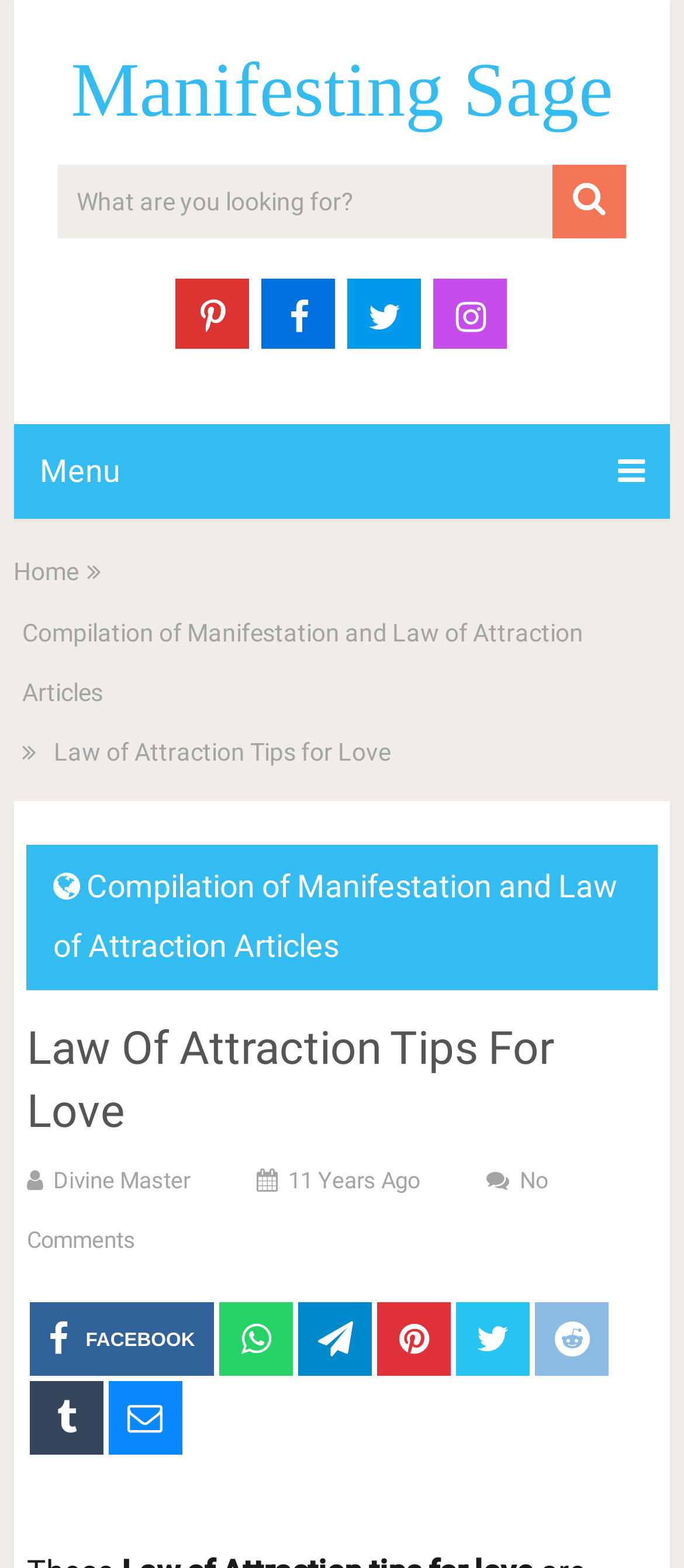Determine the bounding box coordinates for the element that should be clicked to follow this instruction: "Browse other topics in General". The coordinates should be given as four float numbers between 0 and 1, in the format [left, top, right, bottom].

None